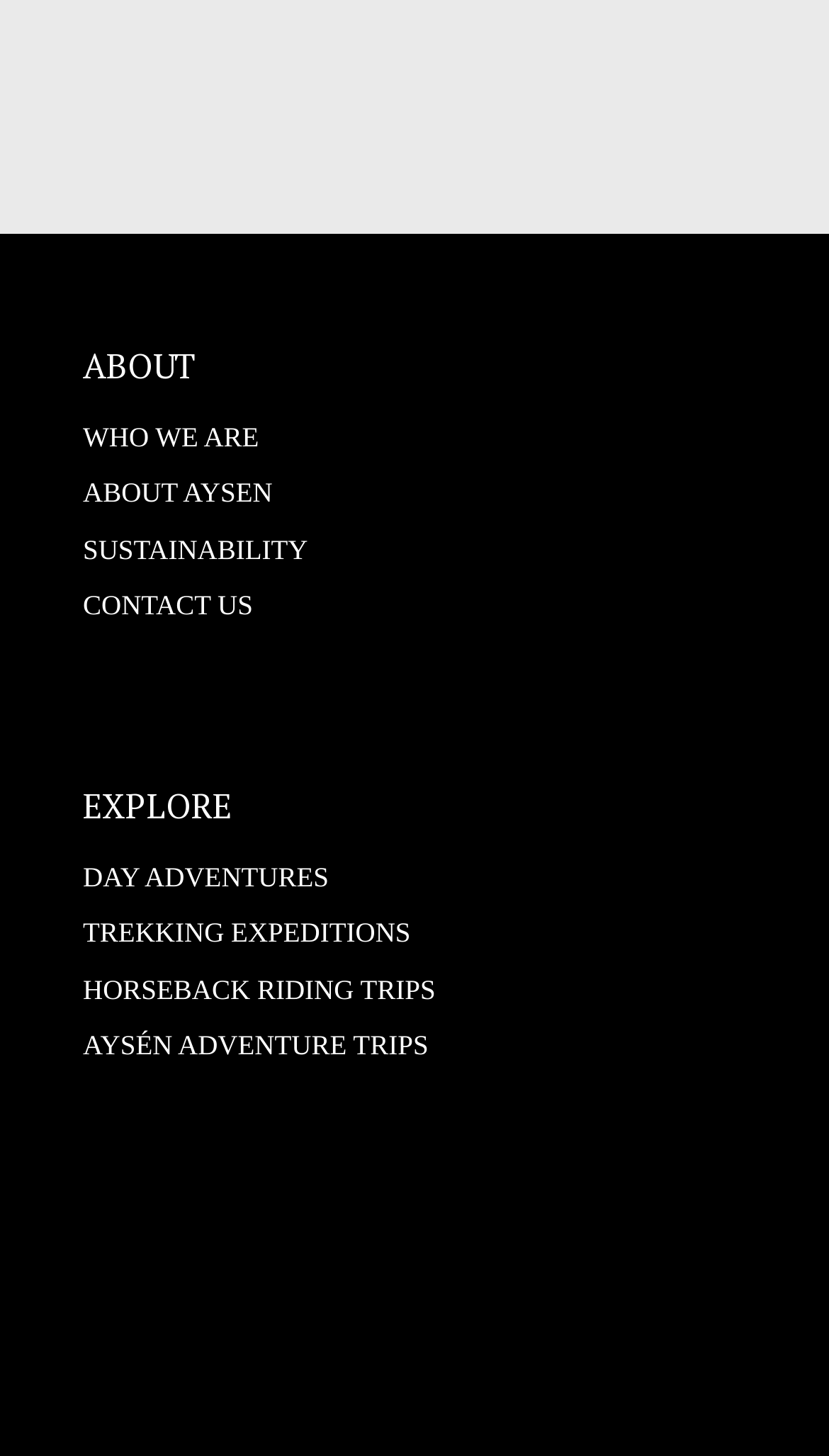Find the bounding box coordinates for the area that should be clicked to accomplish the instruction: "contact us".

[0.1, 0.405, 0.305, 0.427]